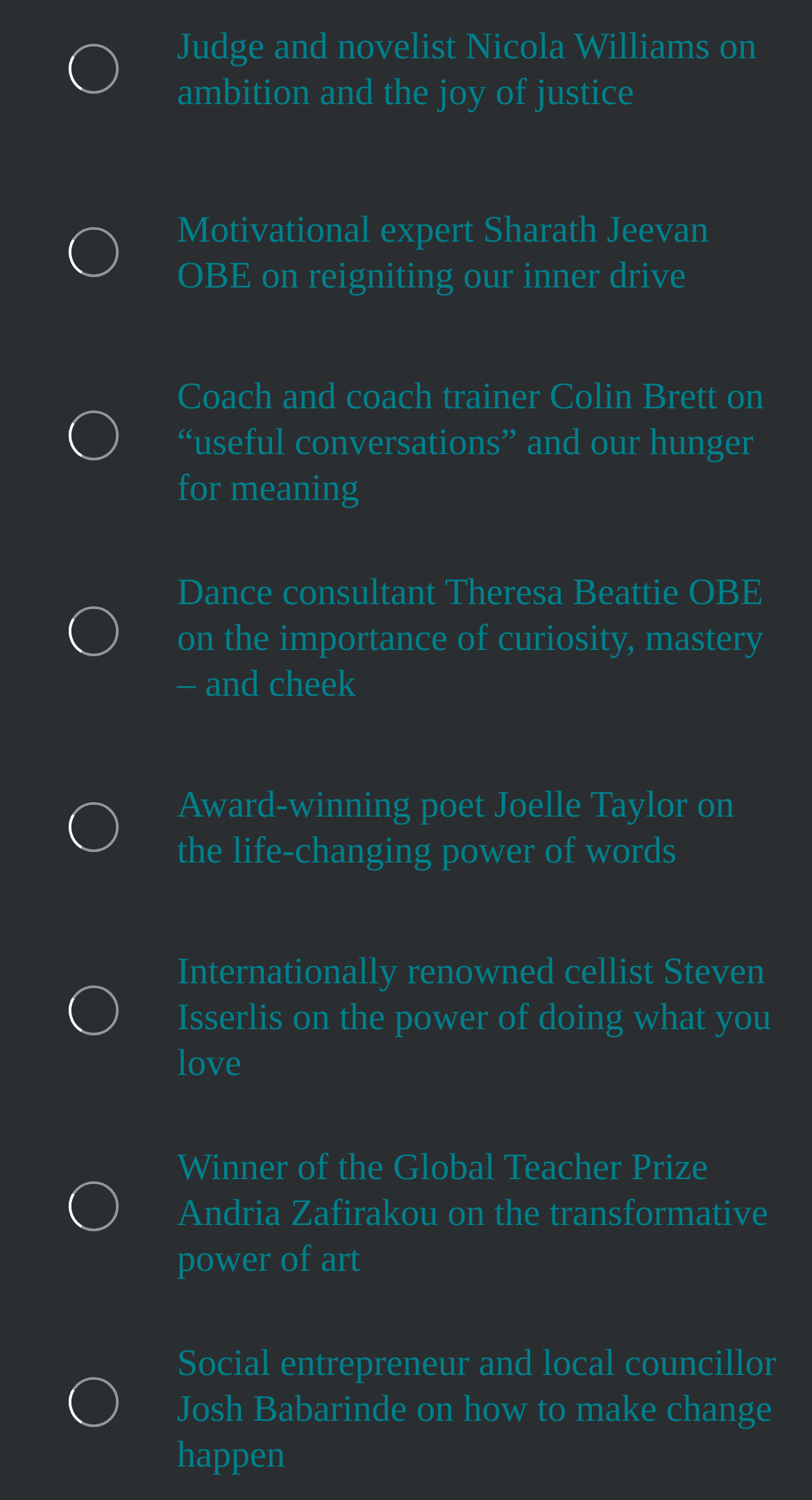What is the profession of Steven Isserlis?
Look at the image and answer with only one word or phrase.

cellist